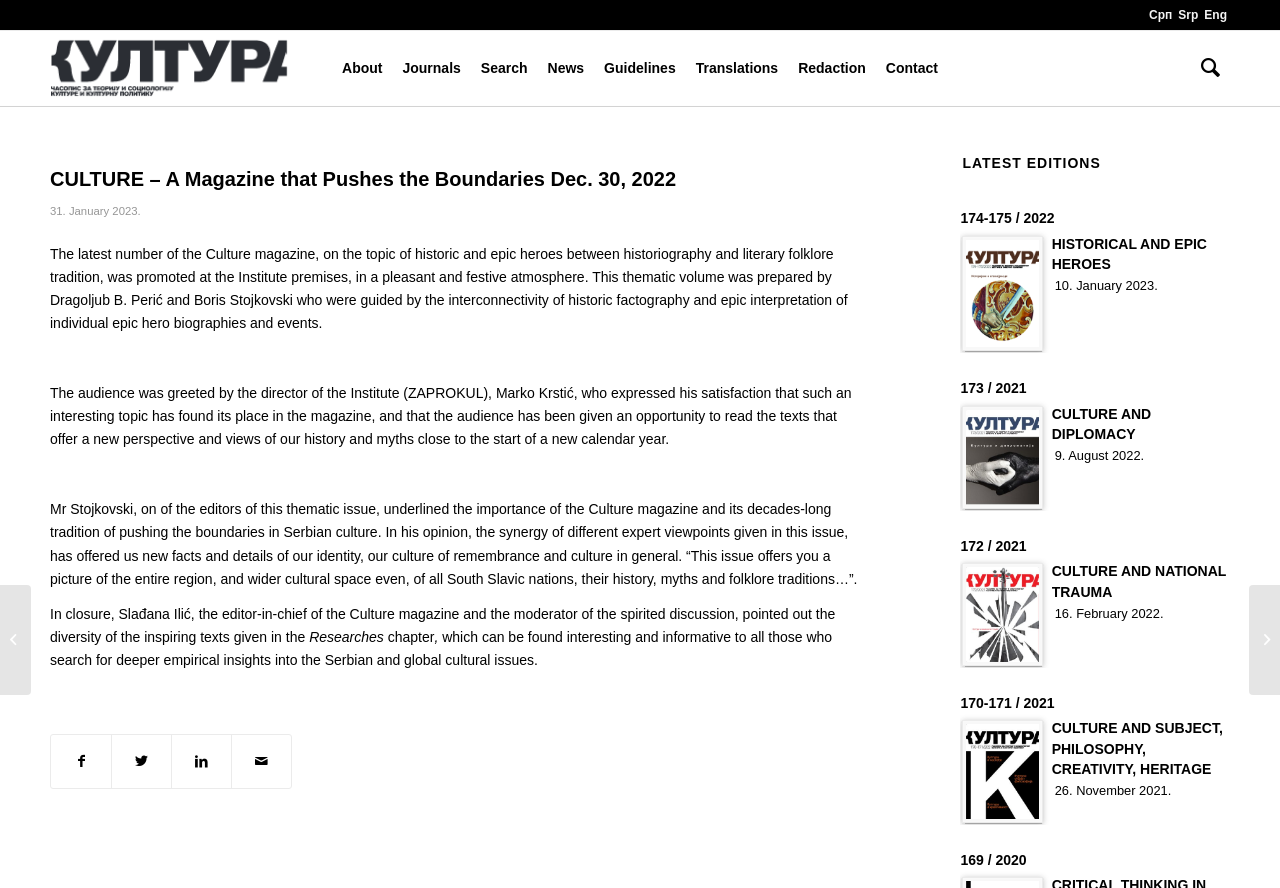Respond with a single word or phrase to the following question:
What is the name of the director of the Institute (ZAPROKUL) mentioned on the webpage?

Marko Krstić